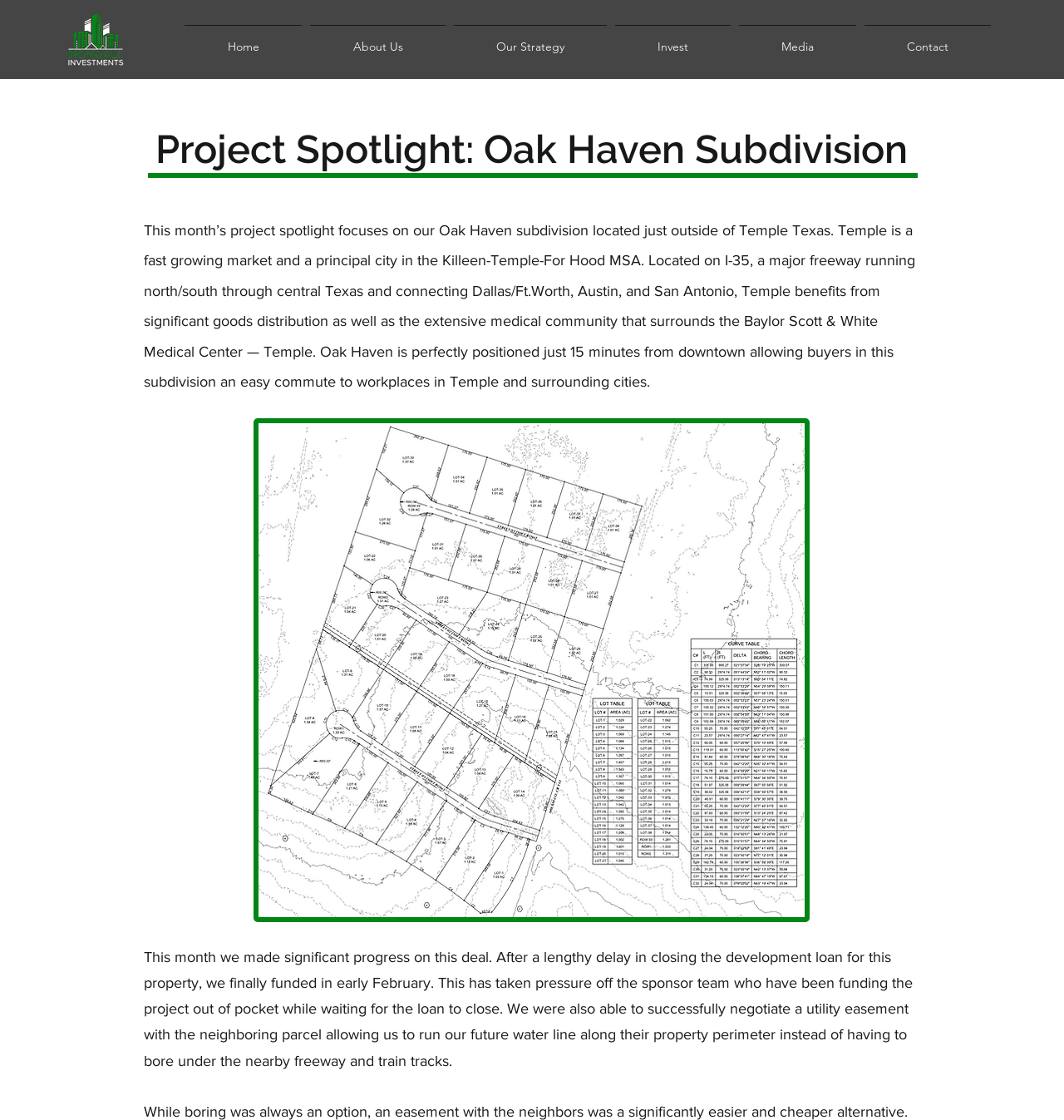Using the description: "Our Strategy", determine the UI element's bounding box coordinates. Ensure the coordinates are in the format of four float numbers between 0 and 1, i.e., [left, top, right, bottom].

[0.423, 0.022, 0.574, 0.048]